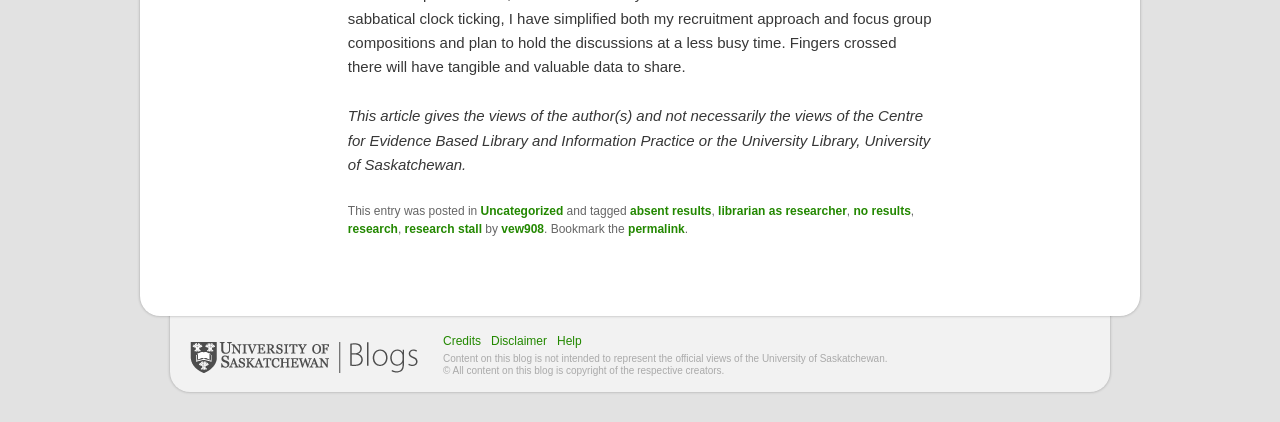Please identify the bounding box coordinates of the clickable element to fulfill the following instruction: "click on the link 'absent results'". The coordinates should be four float numbers between 0 and 1, i.e., [left, top, right, bottom].

[0.492, 0.483, 0.556, 0.516]